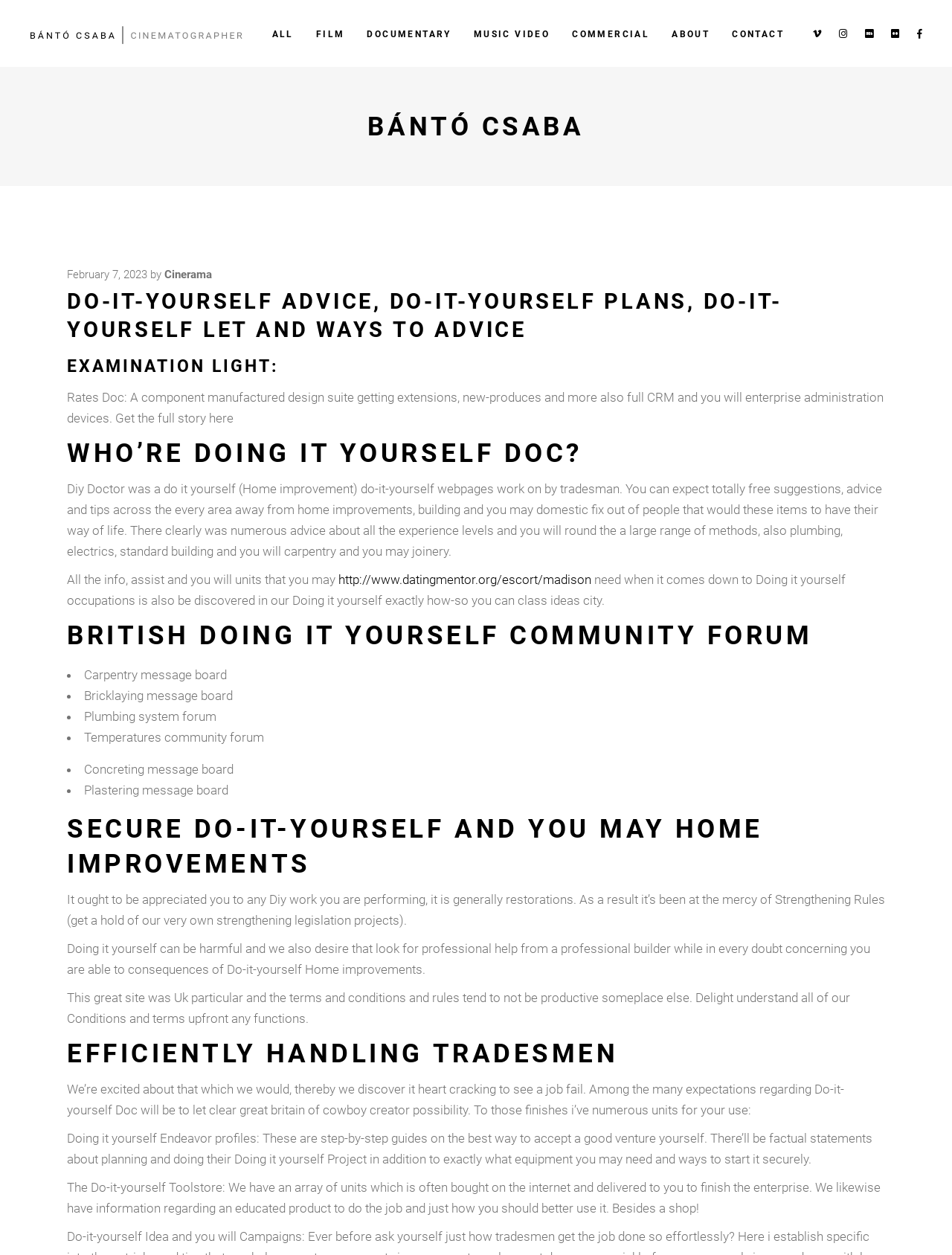What is the purpose of the 'DO-IT-YOURSELF ADVICE, DO-IT-YOURSELF PLANS, DO-IT-YOURSELF LET AND WAYS TO ADVICE' section?
Based on the visual, give a brief answer using one word or a short phrase.

Providing DIY advice